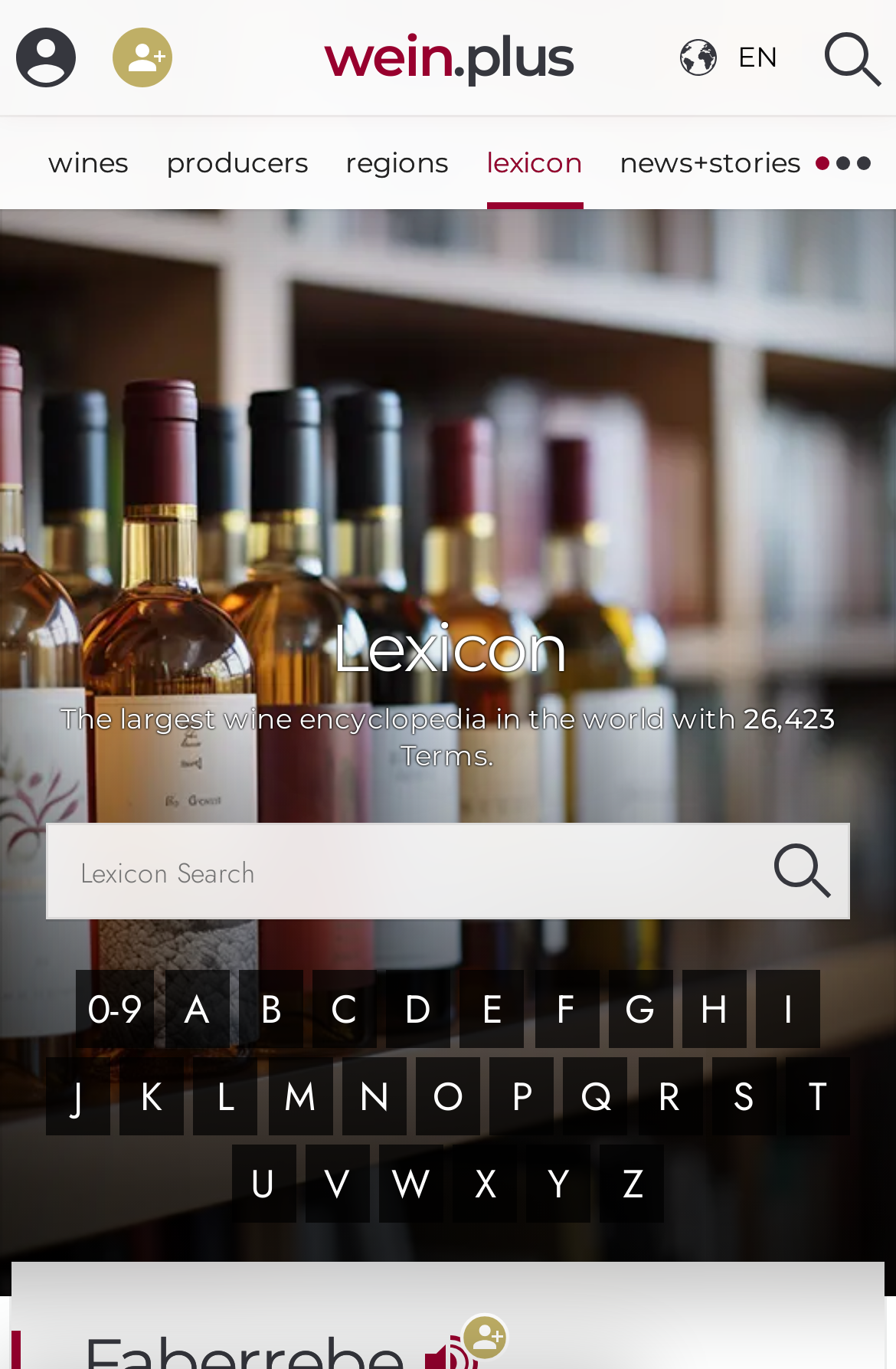Please indicate the bounding box coordinates for the clickable area to complete the following task: "search for wines". The coordinates should be specified as four float numbers between 0 and 1, i.e., [left, top, right, bottom].

[0.897, 0.0, 1.0, 0.084]